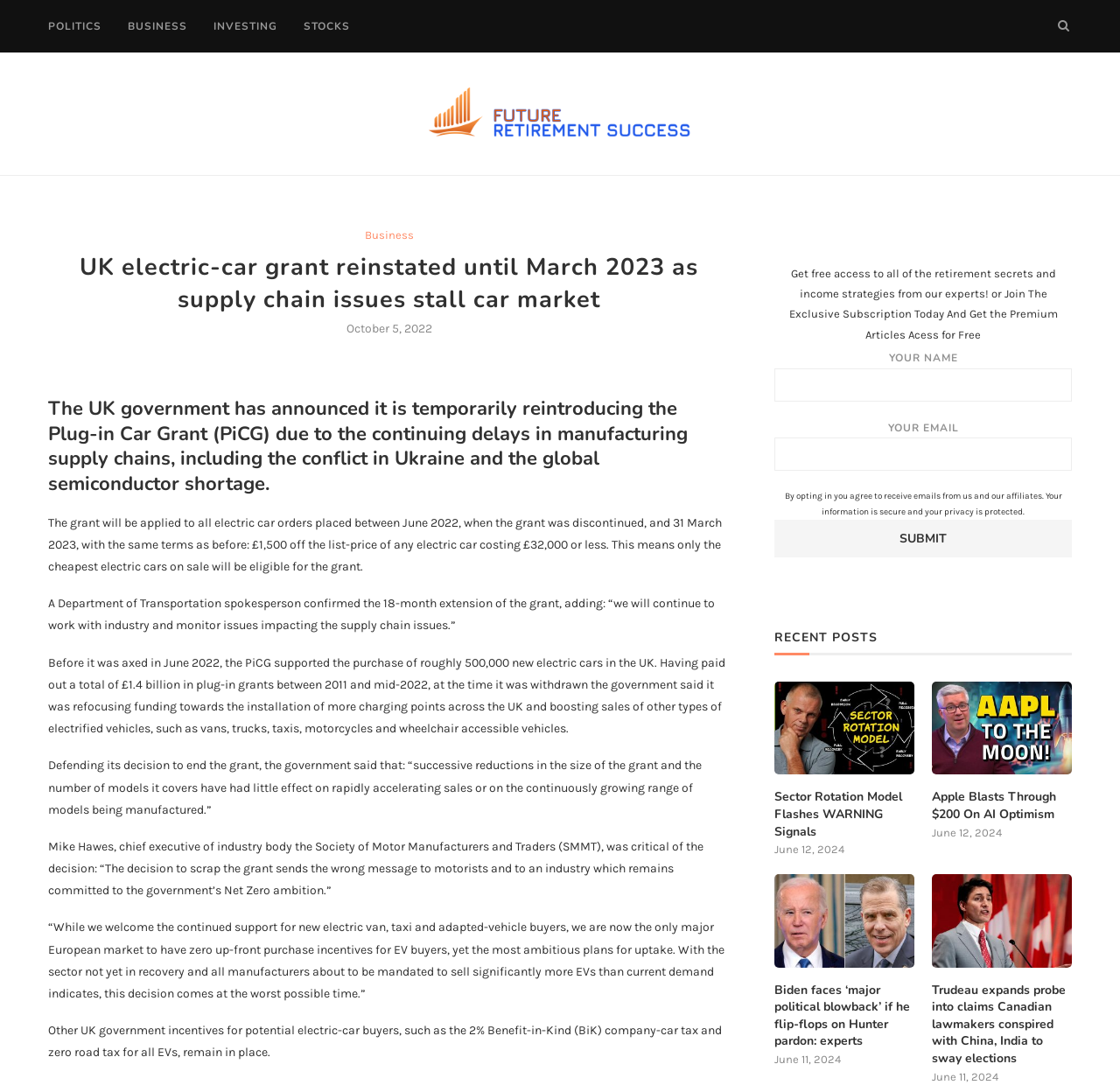What is the UK government reinstating until March 2023?
Please give a detailed answer to the question using the information shown in the image.

The UK government is temporarily reintroducing the Plug-in Car Grant (PiCG) due to the continuing delays in manufacturing supply chains, including the conflict in Ukraine and the global semiconductor shortage.